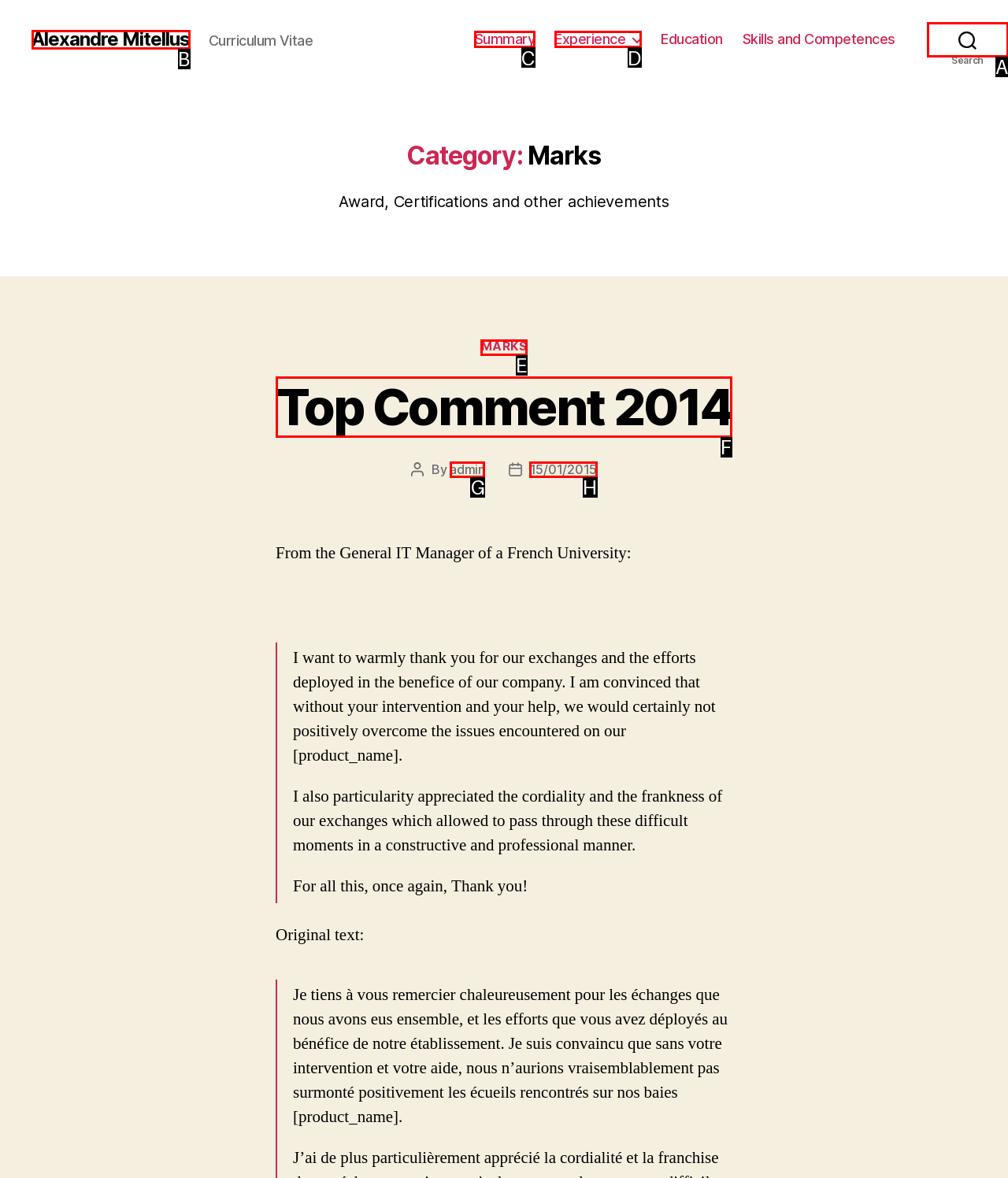From the given choices, identify the element that matches: Alexandre Mitellus
Answer with the letter of the selected option.

B